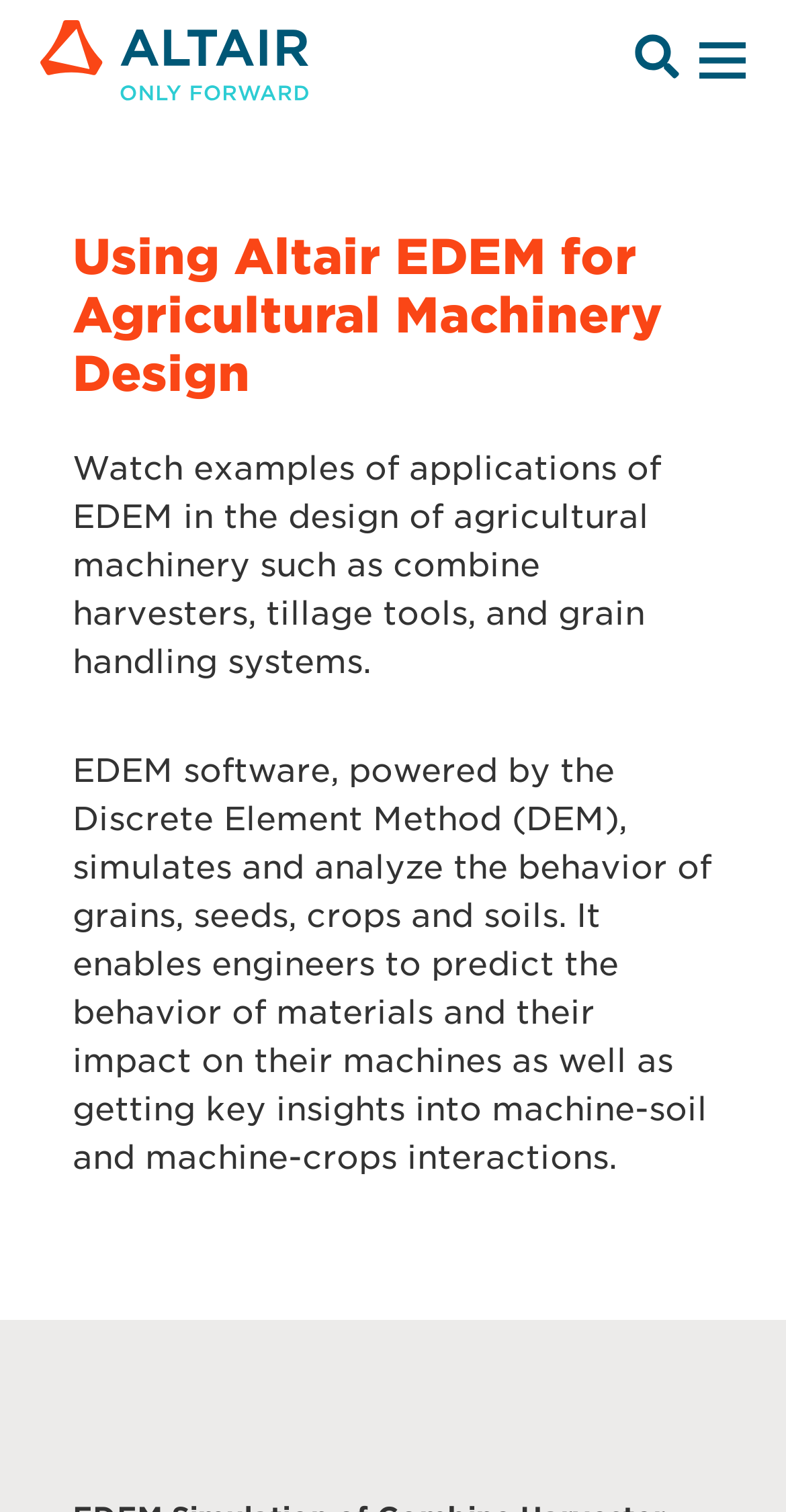What type of machinery is EDEM used for designing?
Please respond to the question with as much detail as possible.

The webpage mentions that EDEM is used in the design of agricultural machinery such as combine harvesters, tillage tools, and grain handling systems.